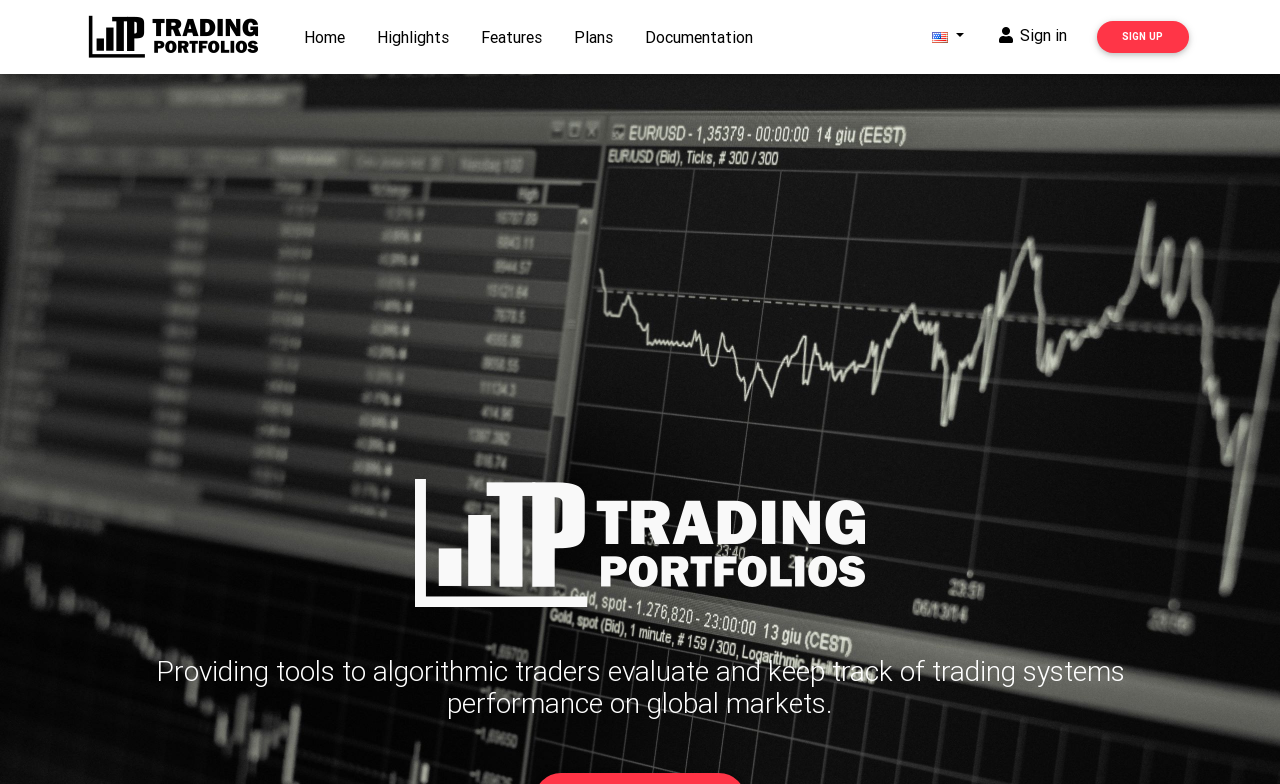Please identify the bounding box coordinates of the area that needs to be clicked to fulfill the following instruction: "Click on the Home link."

[0.231, 0.027, 0.276, 0.078]